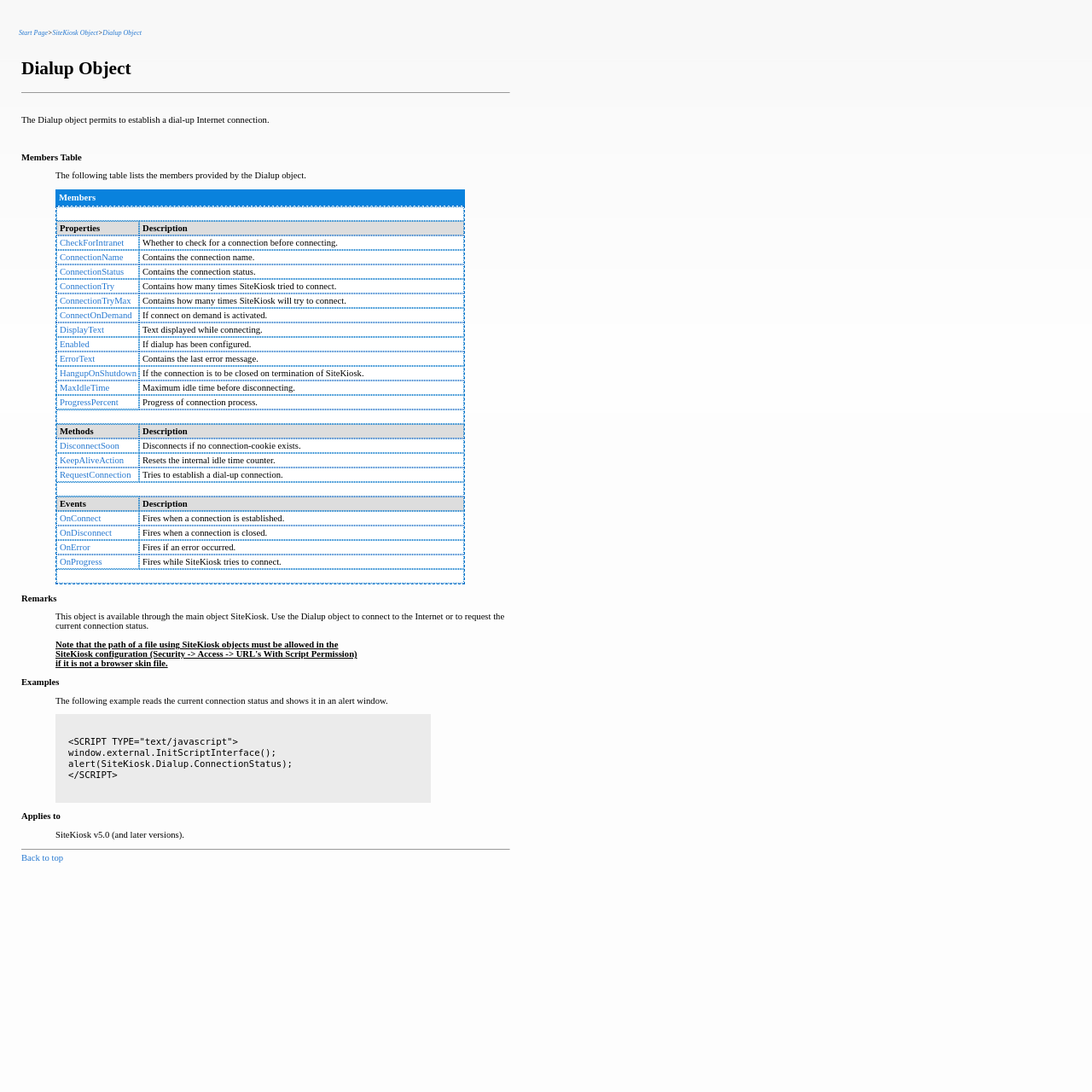Please locate the bounding box coordinates of the element's region that needs to be clicked to follow the instruction: "search for something". The bounding box coordinates should be provided as four float numbers between 0 and 1, i.e., [left, top, right, bottom].

None